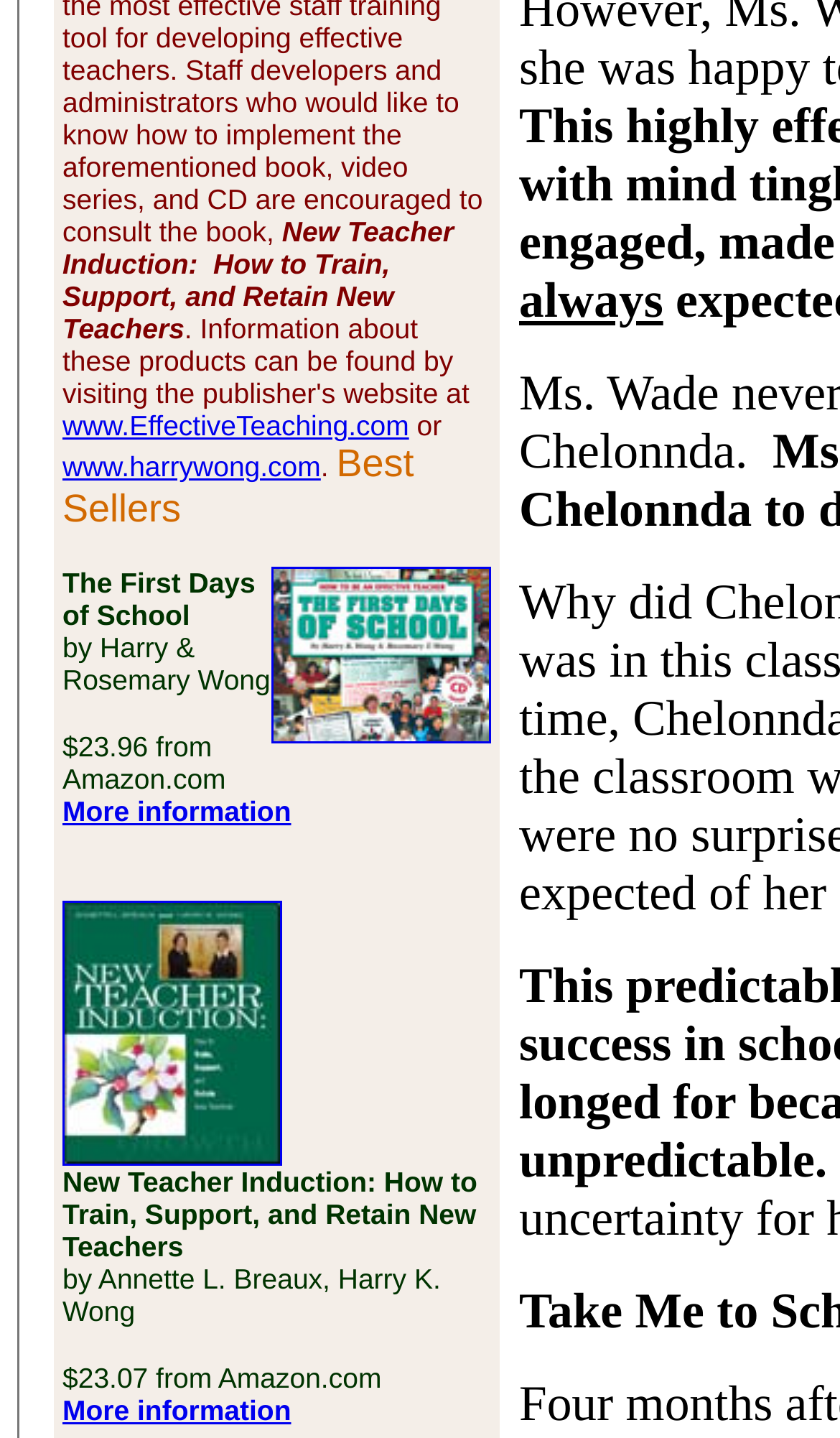Please provide a short answer using a single word or phrase for the question:
What is the link text for more information about the second book?

More information